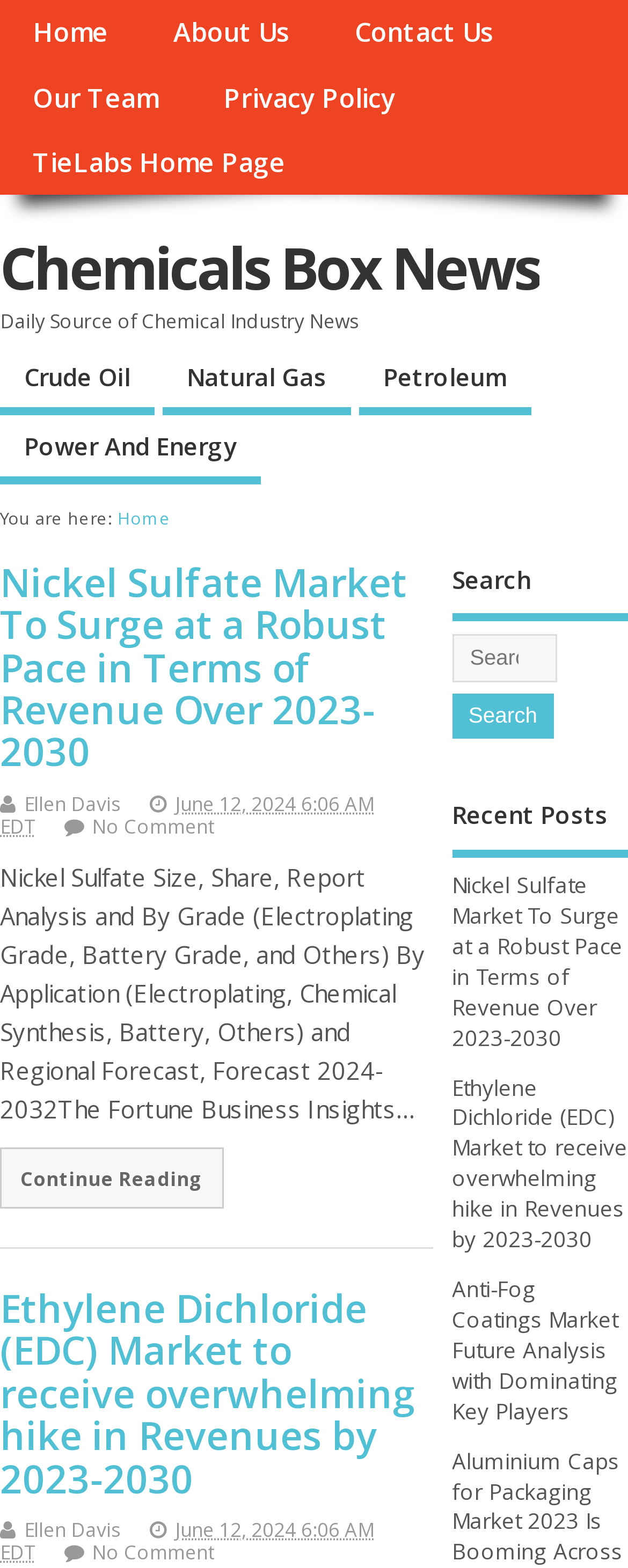Please locate the bounding box coordinates of the region I need to click to follow this instruction: "Click on the Contact Us link".

[0.513, 0.0, 0.837, 0.042]